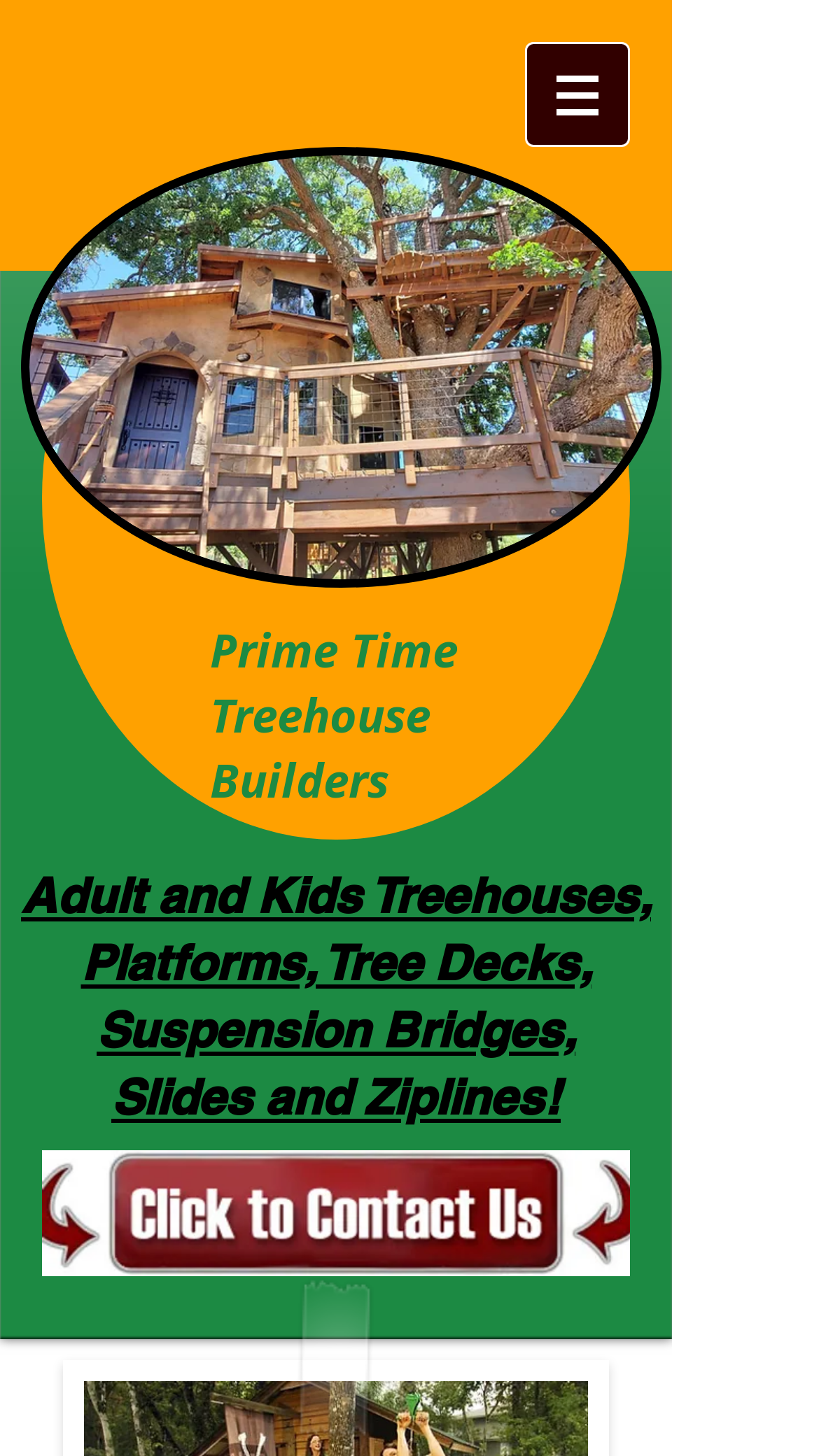Find the headline of the webpage and generate its text content.

Prime Time Treehouse Builders